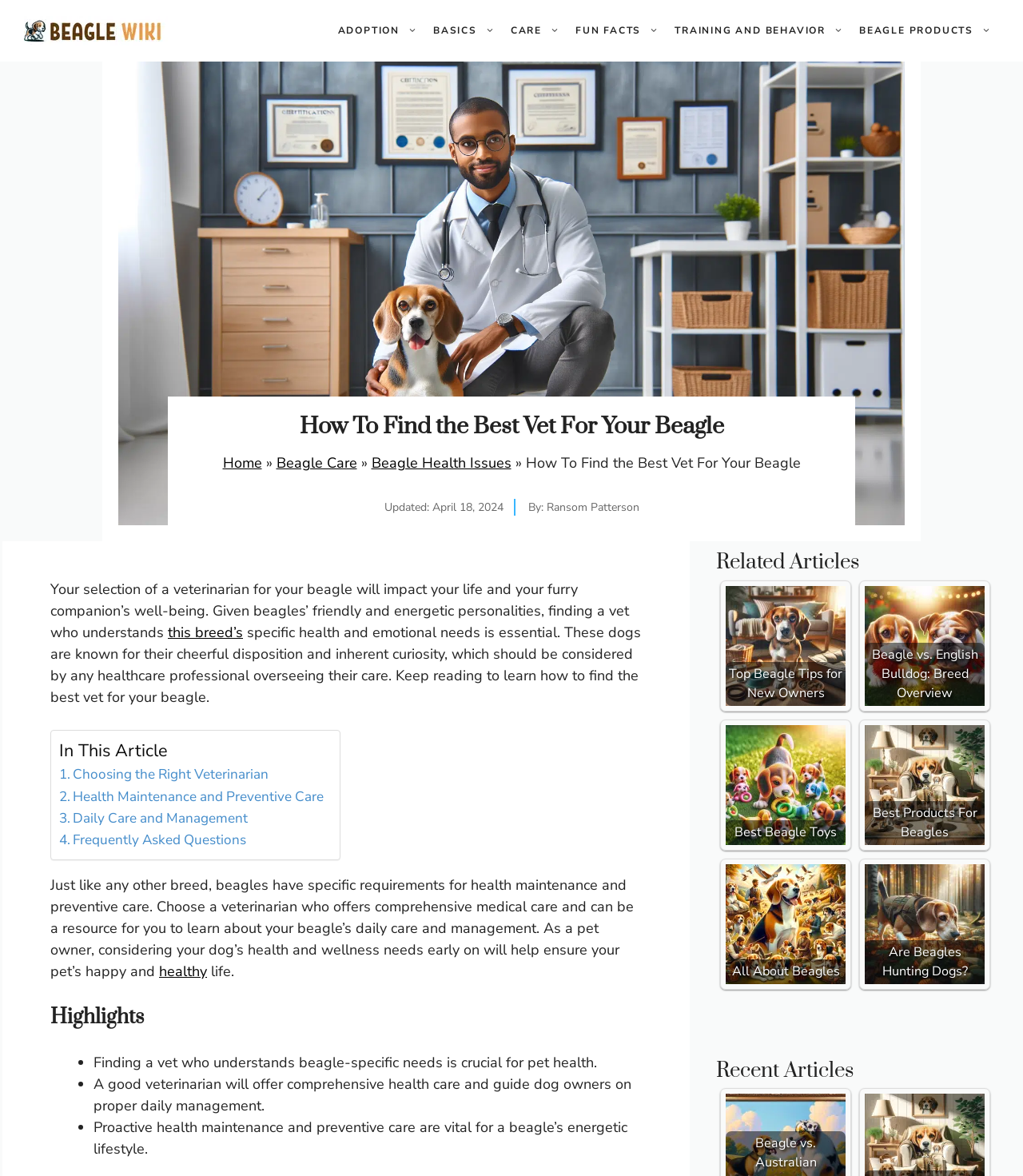Answer the following query concisely with a single word or phrase:
How many links are there in the 'Related Articles' section?

5